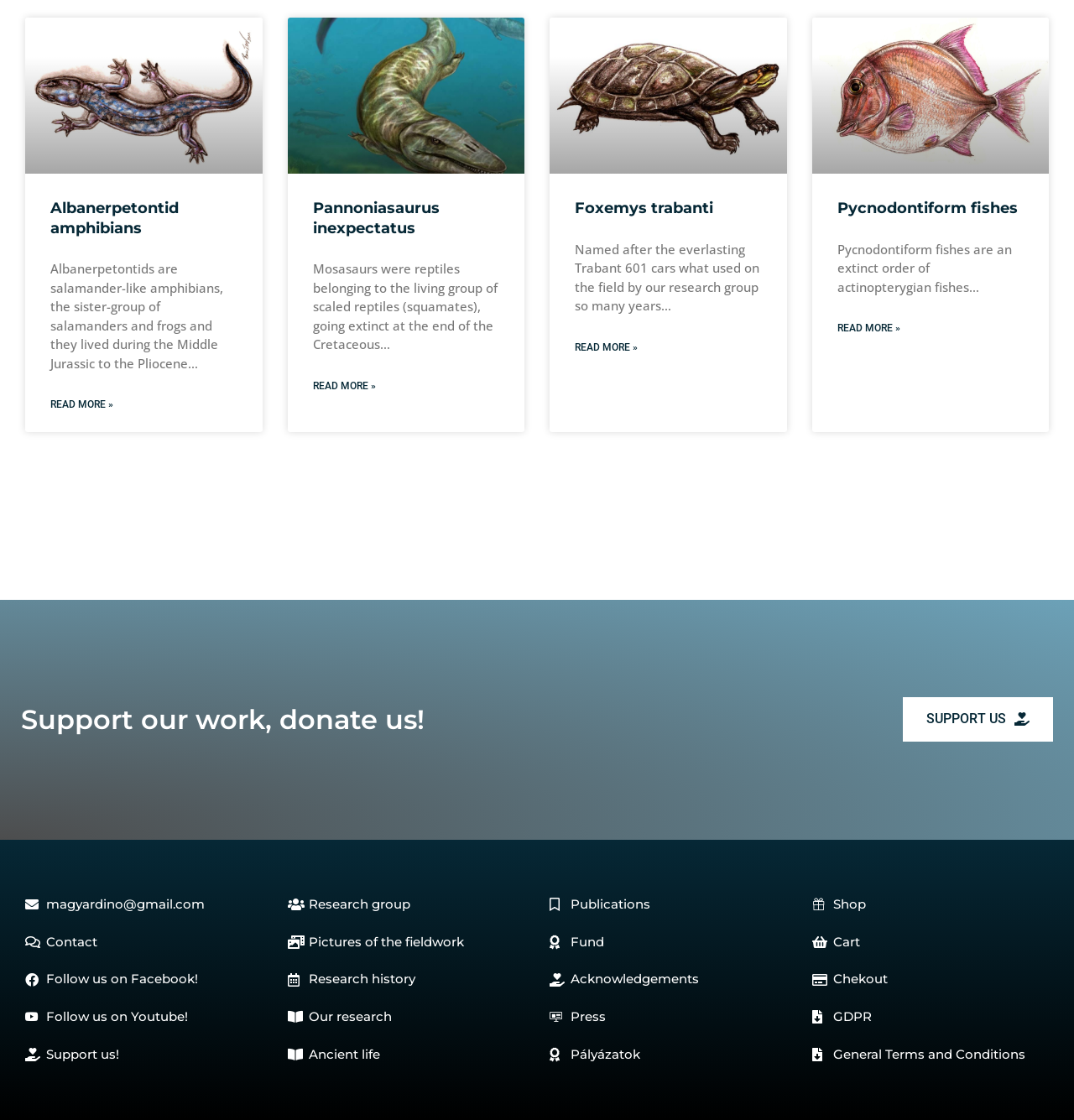Predict the bounding box coordinates of the area that should be clicked to accomplish the following instruction: "Follow us on Facebook!". The bounding box coordinates should consist of four float numbers between 0 and 1, i.e., [left, top, right, bottom].

[0.023, 0.865, 0.244, 0.884]